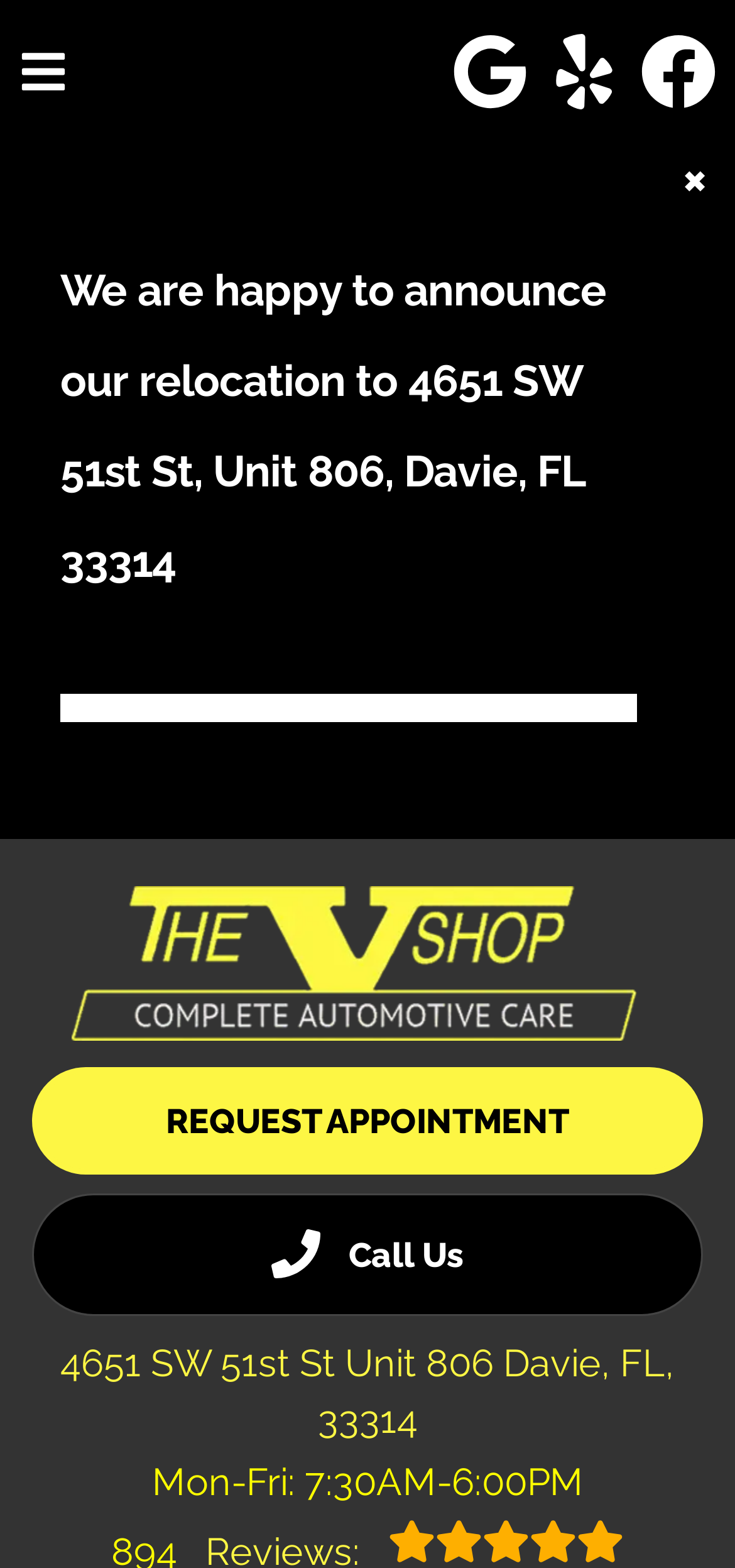Provide the bounding box coordinates of the HTML element this sentence describes: "parent_node: HOME aria-label="Menu button"". The bounding box coordinates consist of four float numbers between 0 and 1, i.e., [left, top, right, bottom].

[0.026, 0.029, 0.092, 0.061]